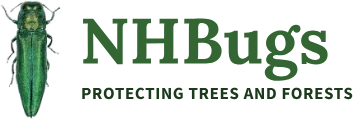Provide a thorough description of the image presented.

The image features the logo of NHBugs, which is dedicated to protecting trees and forests in New Hampshire. The logo prominently displays a stylized, green insect, symbolizing the focus on pest management and awareness related to tree health. Below the insect illustration, the text "NHBugs" is presented in a bold green font, emphasizing the organization's commitment to addressing issues caused by harmful insects. The tagline "PROTECTING TREES AND FORESTS" is rendered in a clear, bold font, further underscoring their mission to safeguard the state's natural resources against invasive pests, such as the Emerald Ash Borer and other damaging insects. This logo embodies the organization's role in raising awareness about forest health and encouraging community involvement in pest prevention and management efforts.